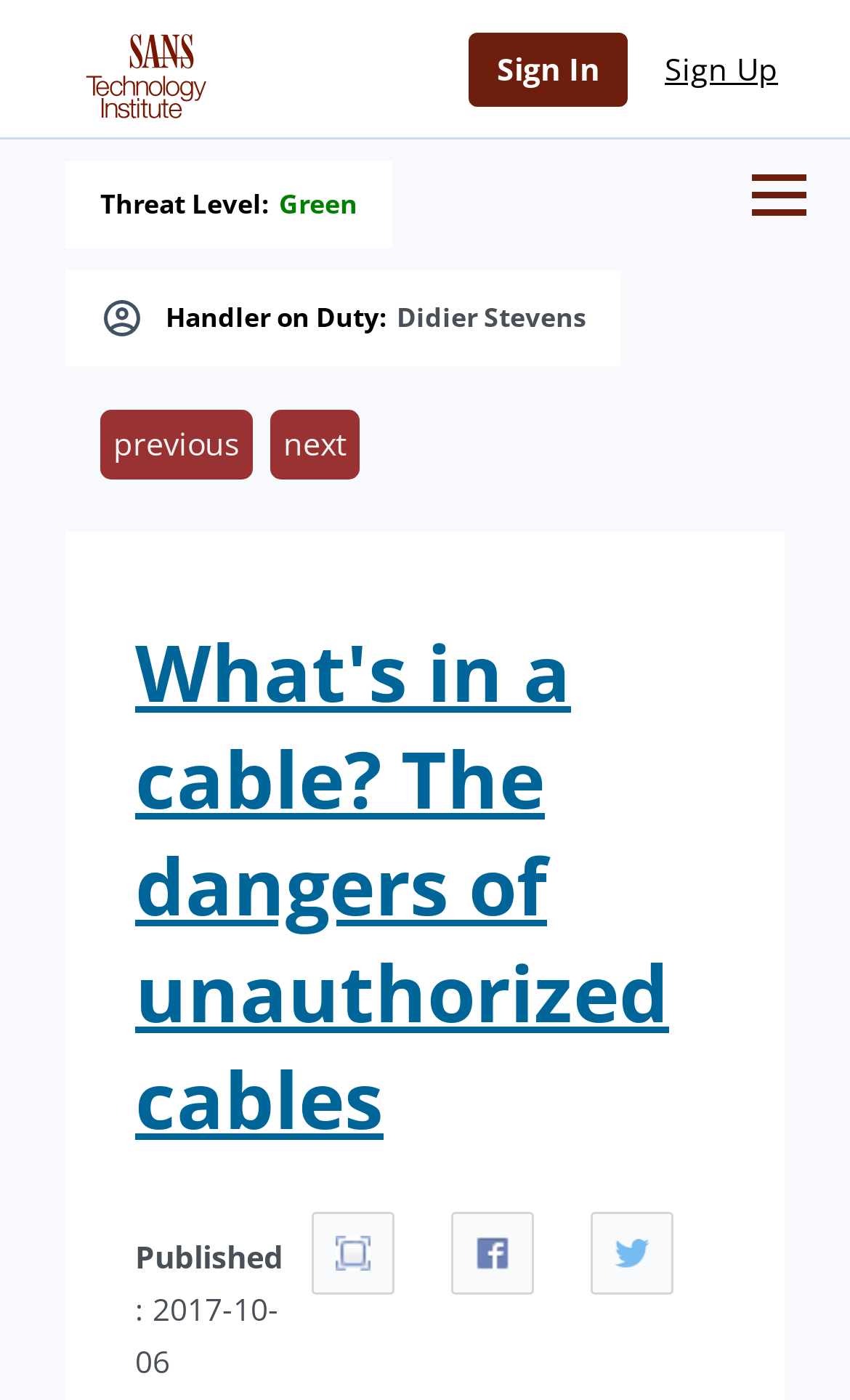Provide the bounding box coordinates of the UI element this sentence describes: "next".

[0.318, 0.293, 0.423, 0.342]